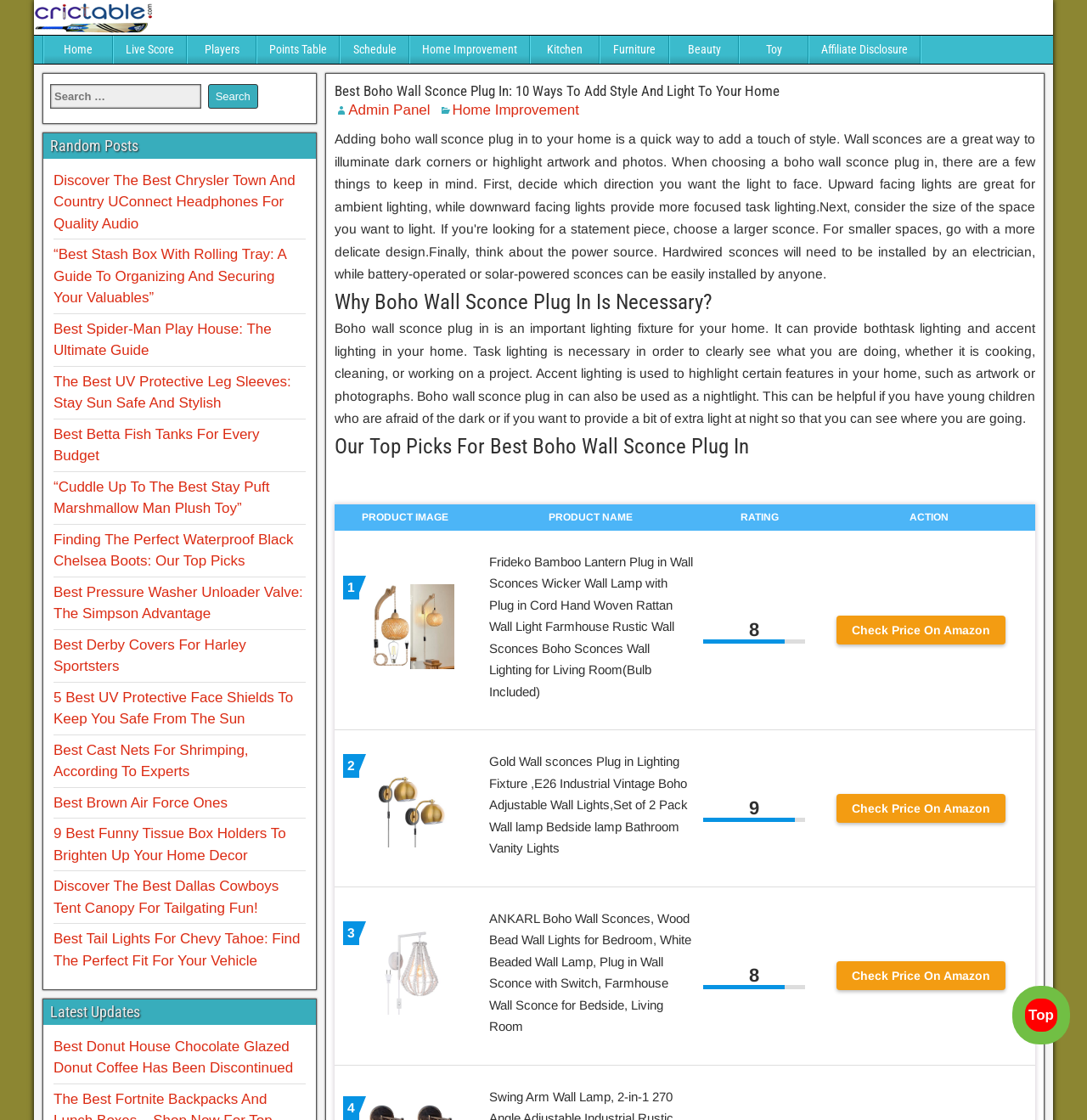How many top picks for boho wall sconce plug in are listed on the webpage?
Refer to the image and answer the question using a single word or phrase.

At least 4